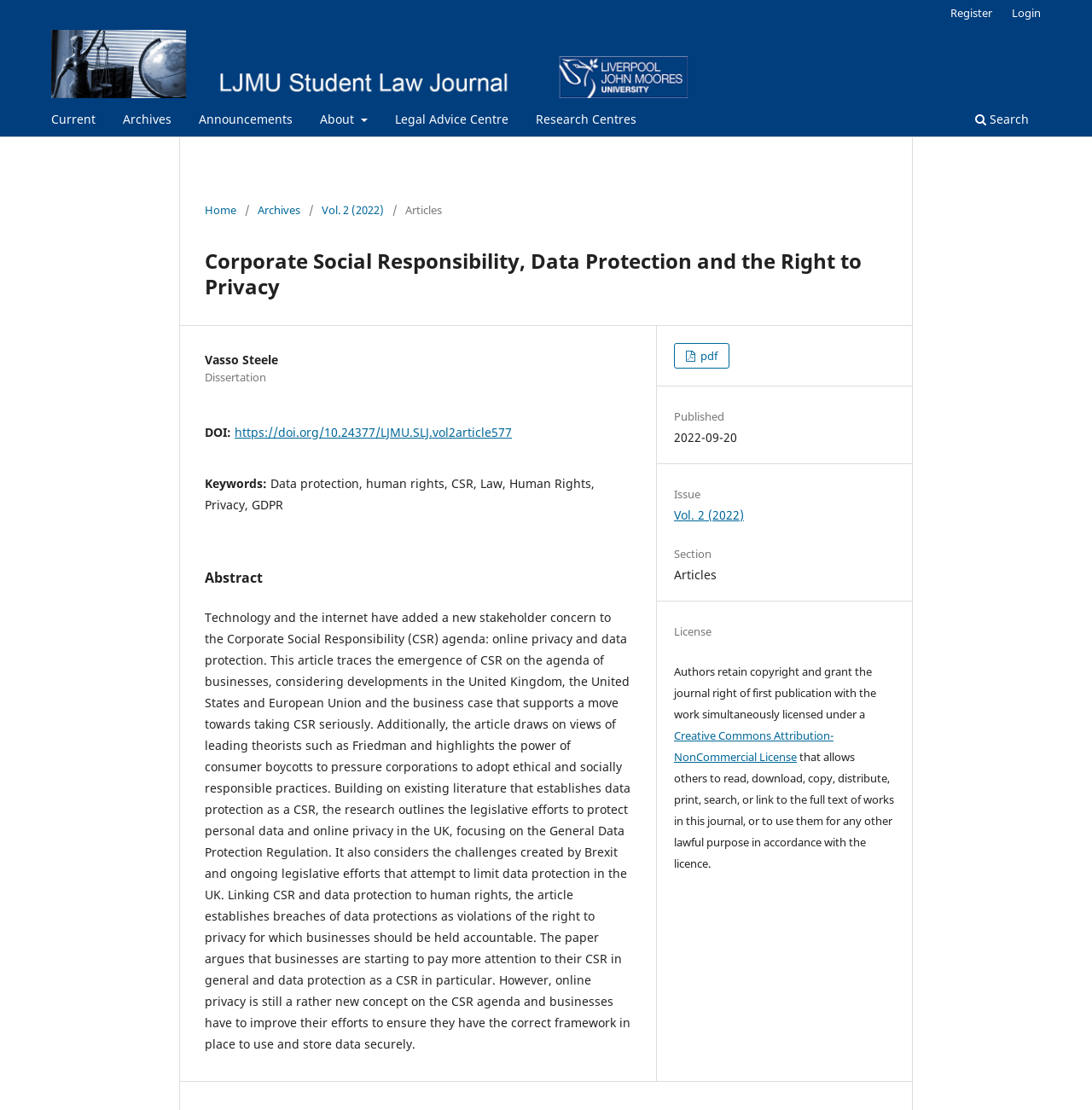Please identify the webpage's heading and generate its text content.

Corporate Social Responsibility, Data Protection and the Right to Privacy